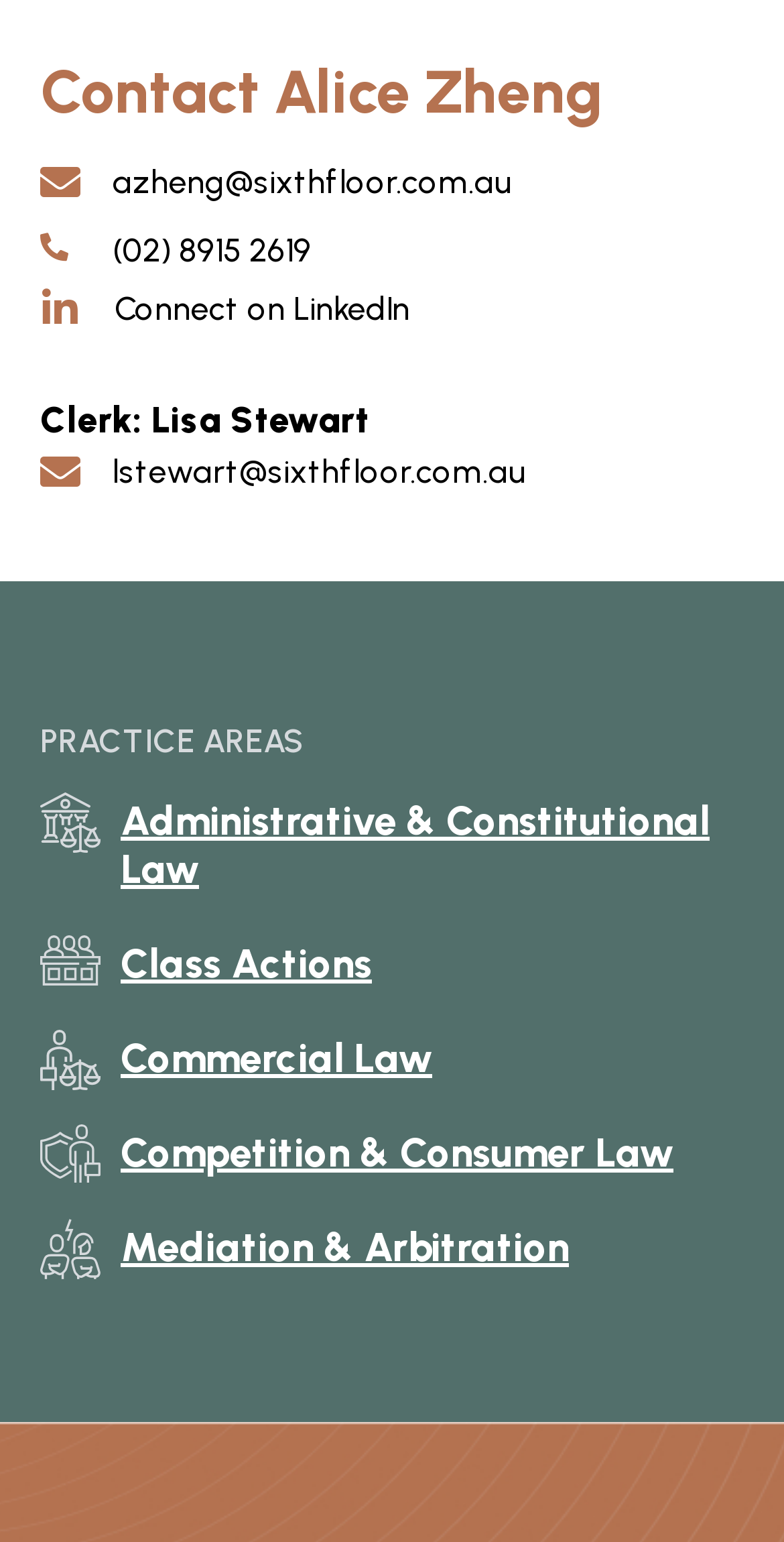Please identify the bounding box coordinates of the element's region that I should click in order to complete the following instruction: "Send an email to azheng@sixthfloor.com.au". The bounding box coordinates consist of four float numbers between 0 and 1, i.e., [left, top, right, bottom].

[0.144, 0.106, 0.654, 0.131]